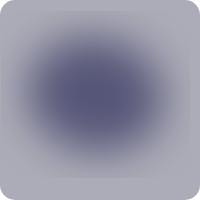Provide your answer in one word or a succinct phrase for the question: 
What type of processor does the laptop have?

Dual-core Intel Celeron N4020